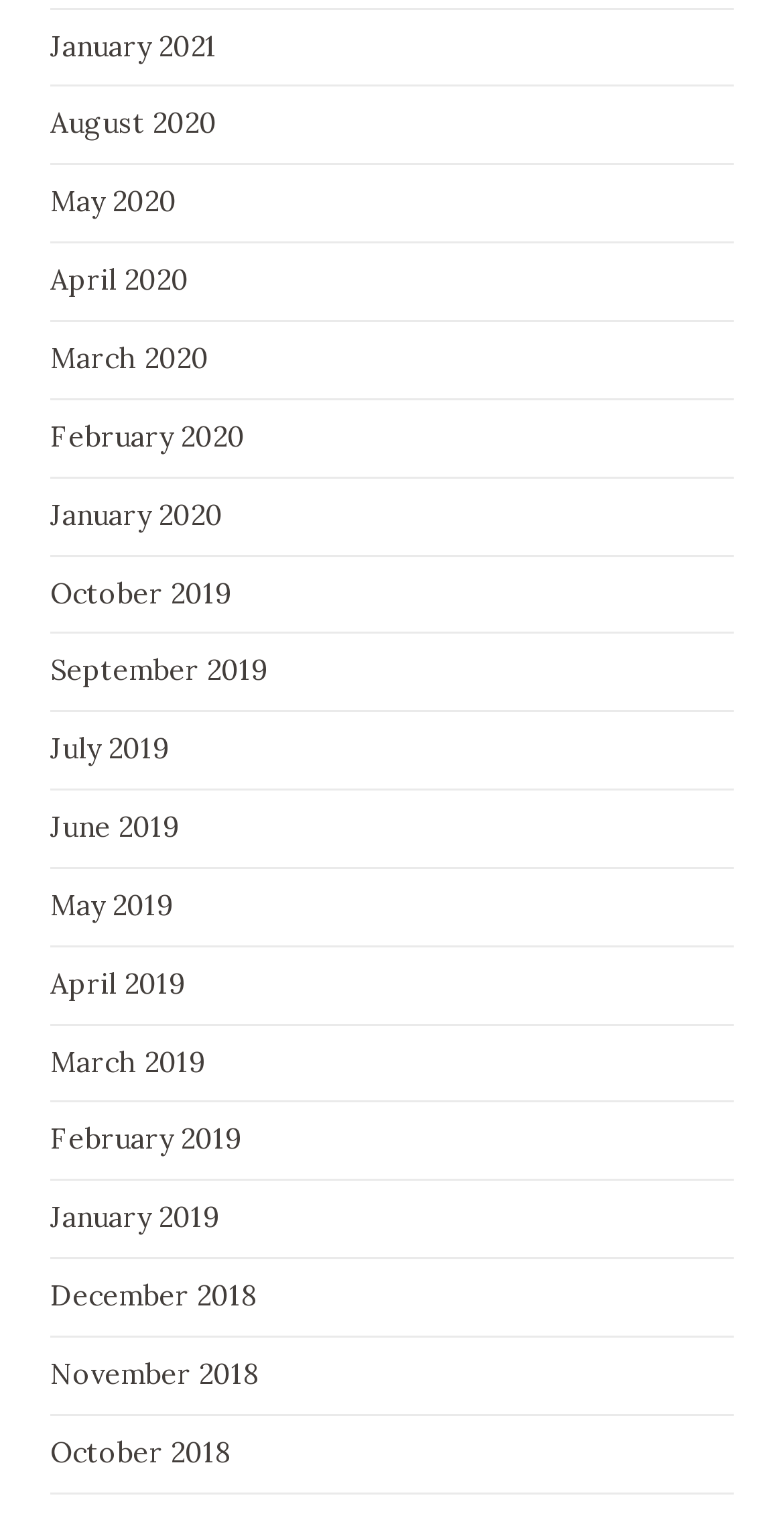Please identify the bounding box coordinates of the element's region that needs to be clicked to fulfill the following instruction: "check March 2020". The bounding box coordinates should consist of four float numbers between 0 and 1, i.e., [left, top, right, bottom].

[0.064, 0.224, 0.267, 0.248]